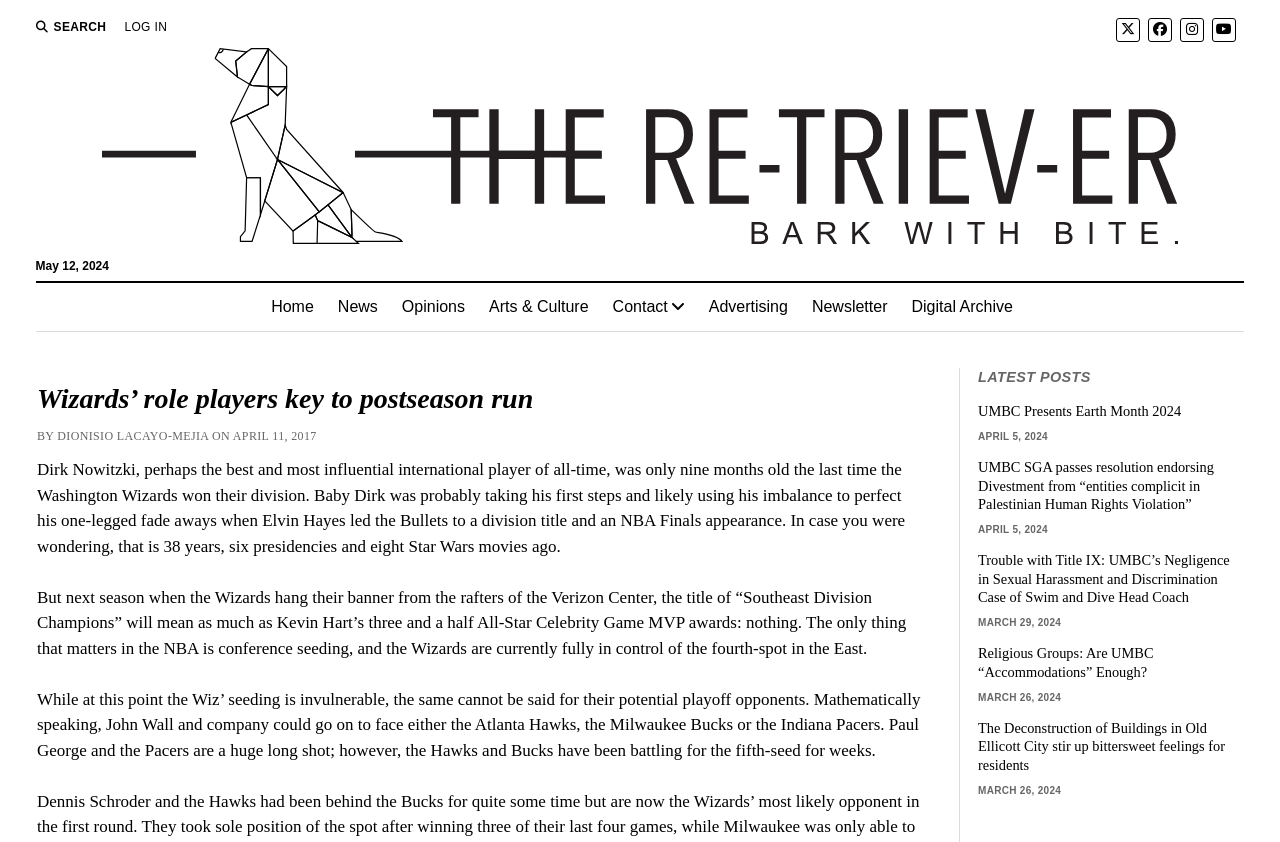Please specify the bounding box coordinates of the area that should be clicked to accomplish the following instruction: "Click on the 'Home' link". The coordinates should consist of four float numbers between 0 and 1, i.e., [left, top, right, bottom].

None